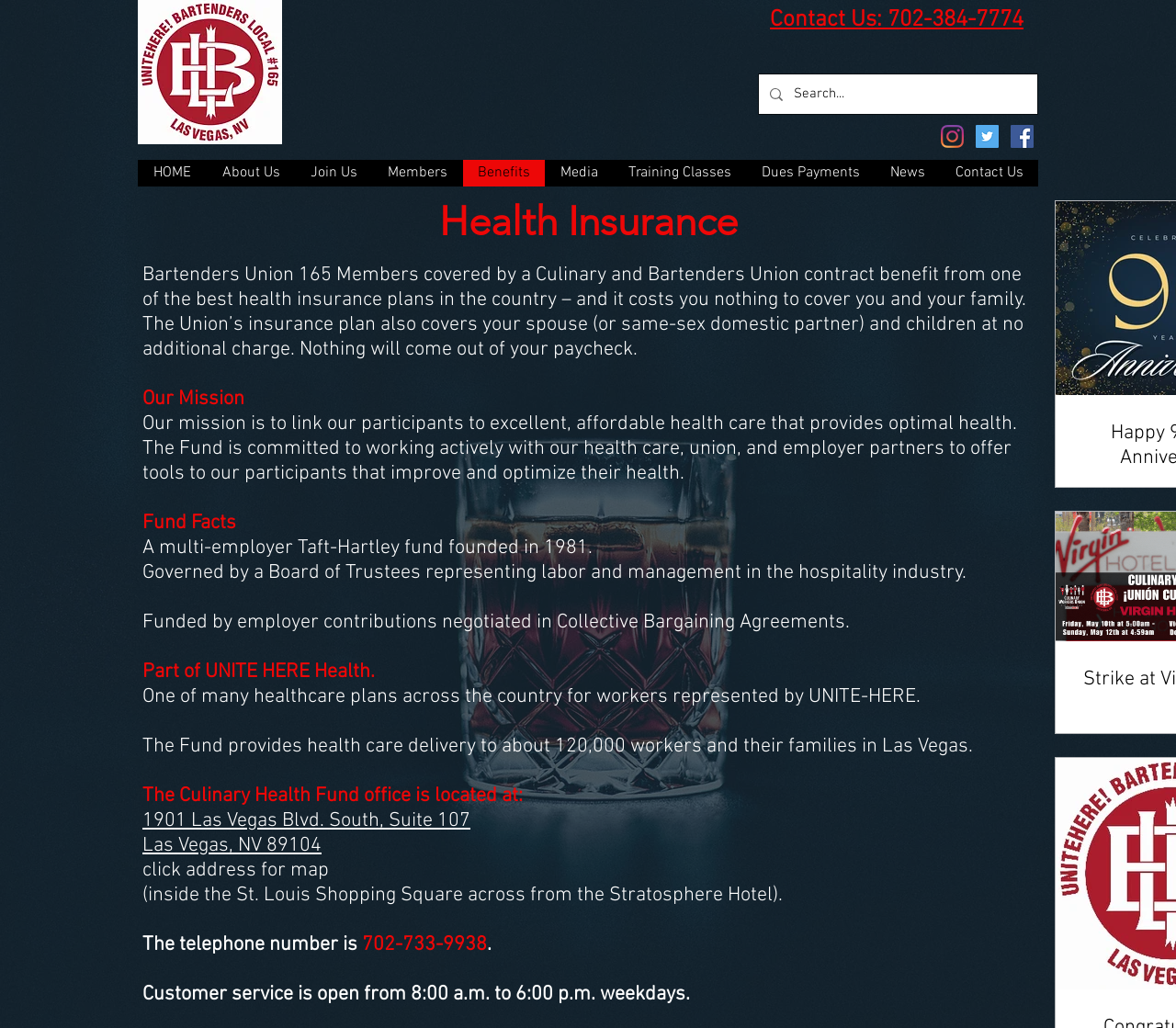Where is the Culinary Health Fund office located?
Look at the screenshot and provide an in-depth answer.

The address of the Culinary Health Fund office can be found in the link element '1901 Las Vegas Blvd. South, Suite 107 Las Vegas, NV 89104' which is located at the bottom of the webpage.